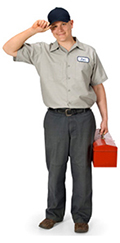With reference to the image, please provide a detailed answer to the following question: What is the technician holding in his right hand?

The technician is holding a bright red toolbox in his right hand, which emphasizes his readiness and capability to handle a variety of locksmith services.